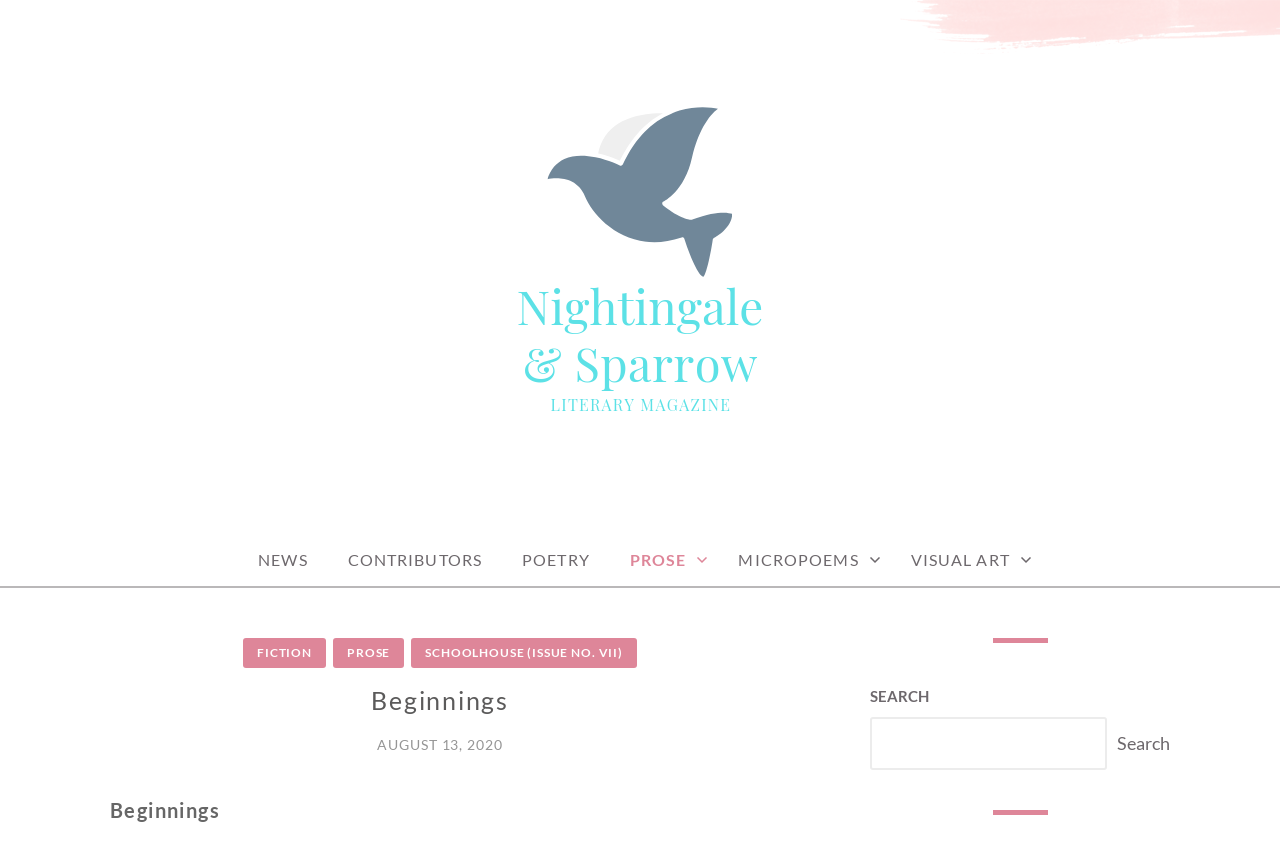Specify the bounding box coordinates of the area to click in order to follow the given instruction: "click the Lit Mag logo."

[0.305, 0.059, 0.695, 0.57]